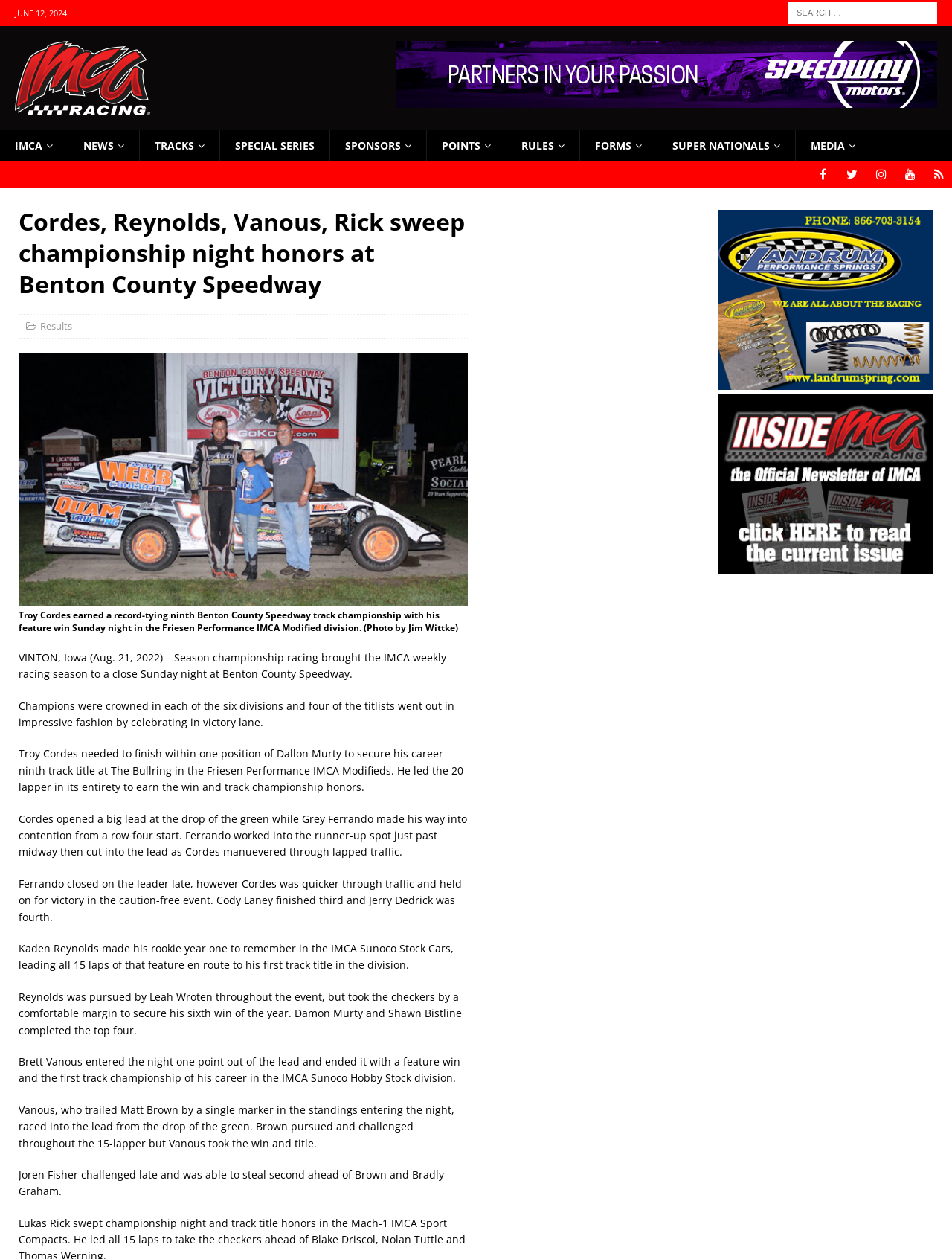Identify the bounding box coordinates of the clickable region required to complete the instruction: "Search for something". The coordinates should be given as four float numbers within the range of 0 and 1, i.e., [left, top, right, bottom].

[0.828, 0.002, 0.984, 0.019]